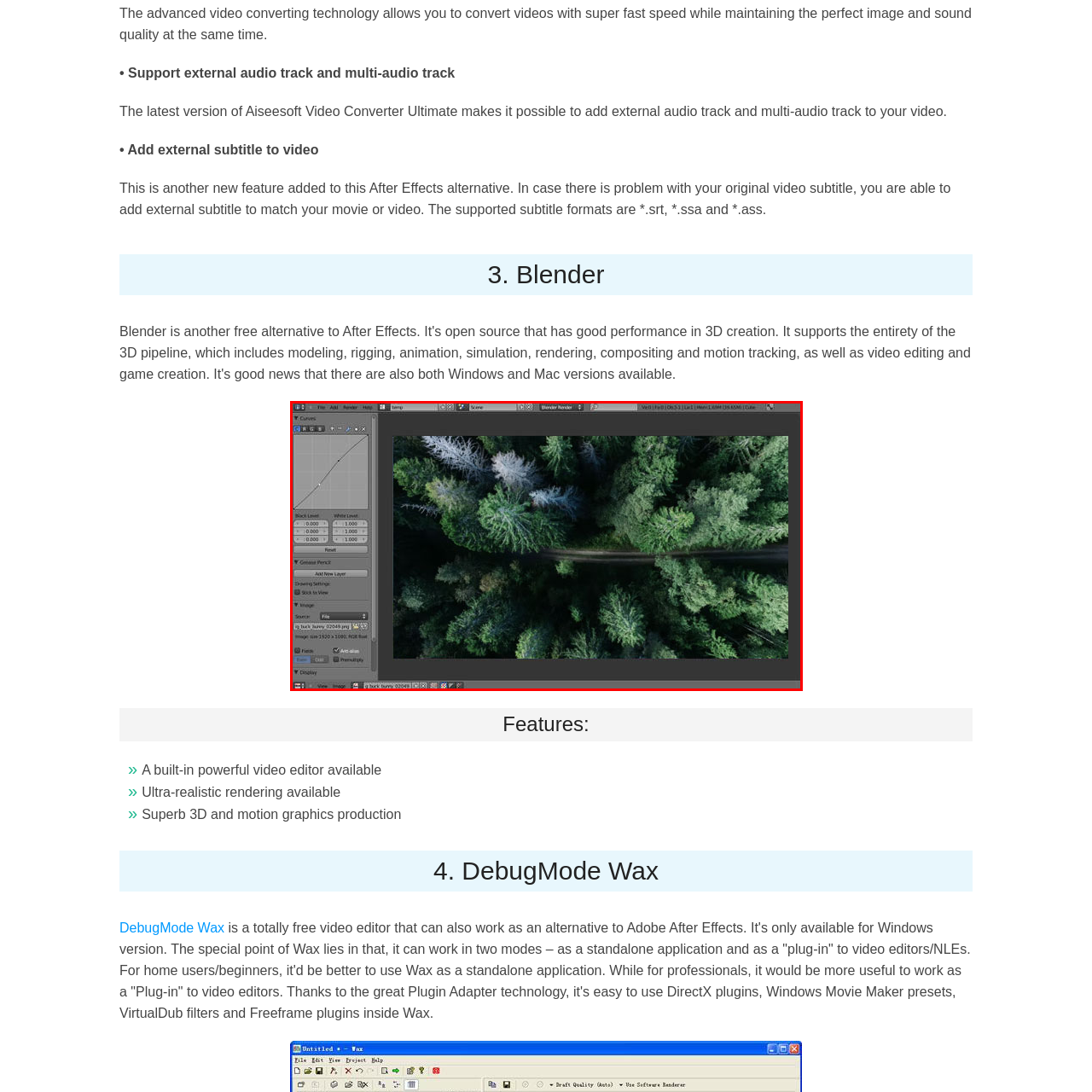Direct your attention to the part of the image marked by the red boundary and give a detailed response to the following question, drawing from the image: What is the dominant color of the forest?

The caption describes the image as showcasing a 'lush forest' with a 'rich tapestry of greenery', indicating that the dominant color of the forest is green.